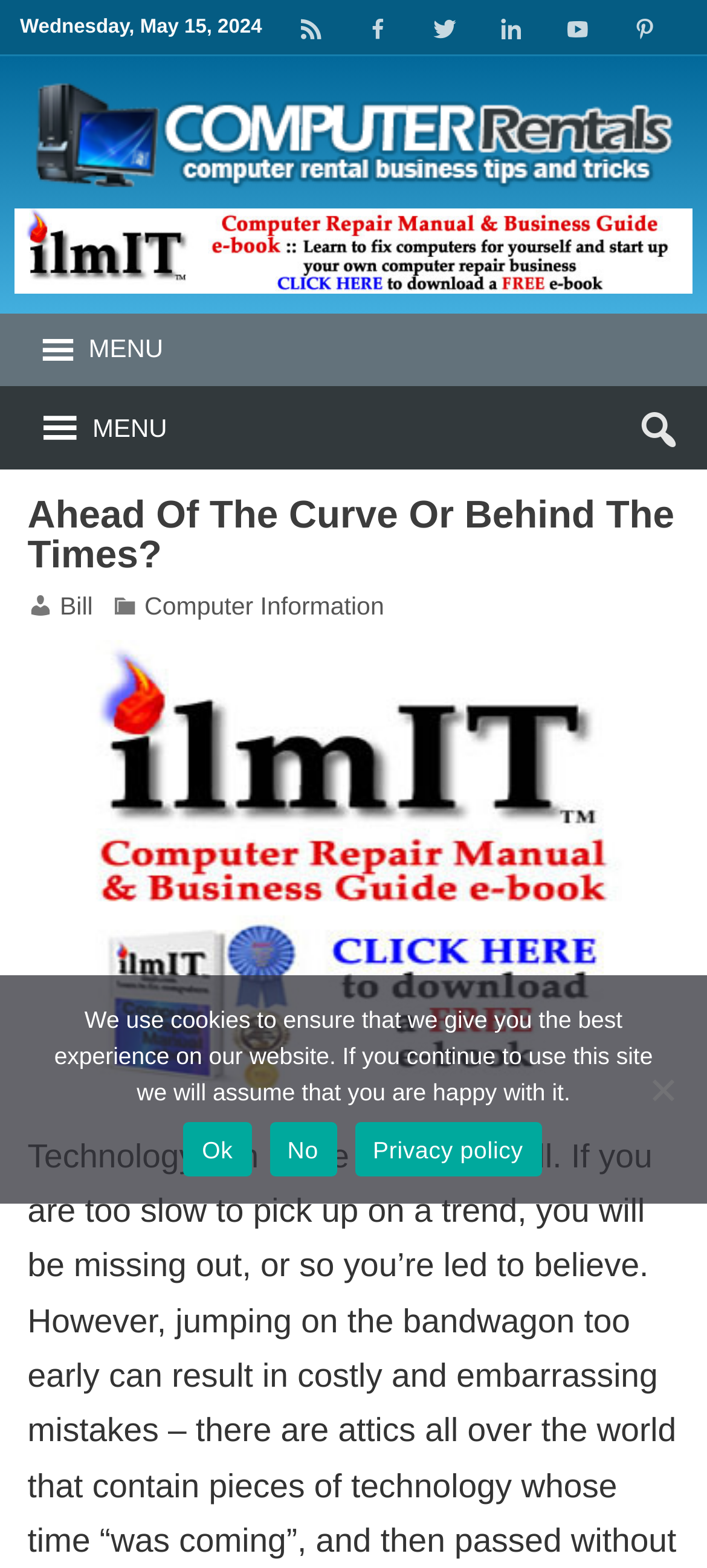How many social media links are there?
Give a comprehensive and detailed explanation for the question.

There are six social media links displayed at the top of the webpage, represented by icons with bounding boxes [0.393, 0.009, 0.487, 0.03], [0.487, 0.009, 0.582, 0.03], [0.582, 0.009, 0.676, 0.03], [0.676, 0.009, 0.77, 0.03], [0.77, 0.009, 0.864, 0.03], and [0.864, 0.009, 0.959, 0.03].